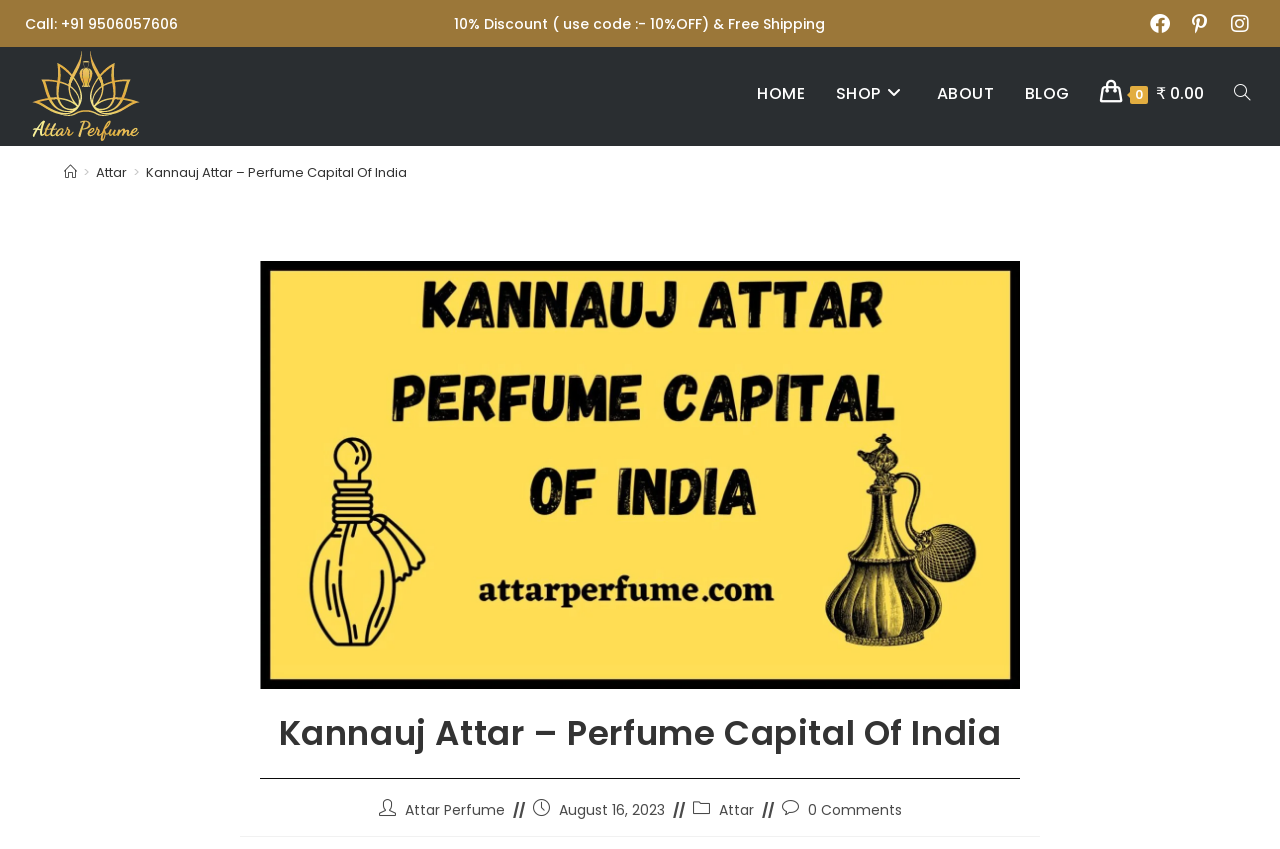What is the current page?
Look at the screenshot and provide an in-depth answer.

The current page is indicated by the breadcrumbs navigation element, which shows the current page as 'Kannauj Attar – Perfume Capital Of India'.